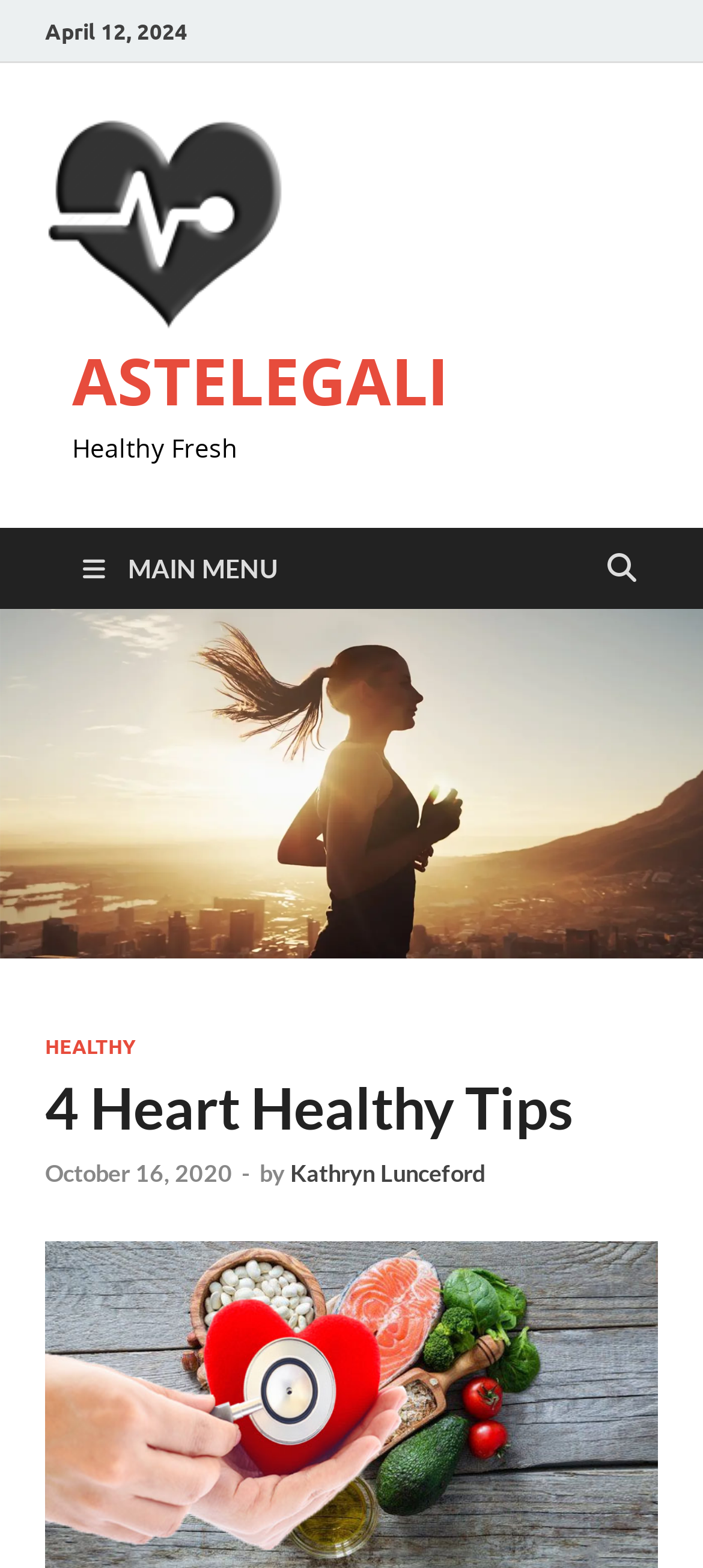What is the text of the webpage's headline?

4 Heart Healthy Tips